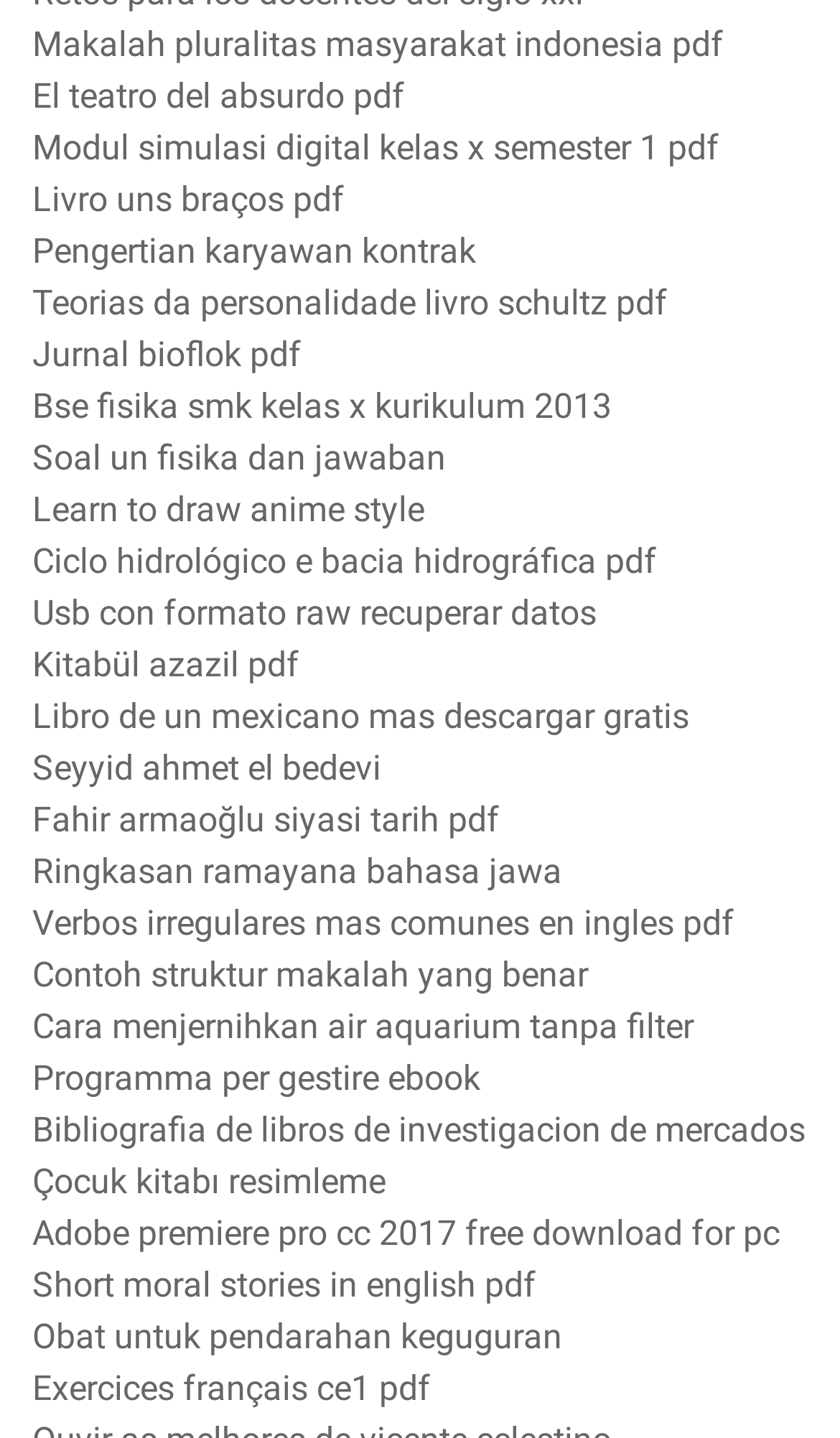Identify the bounding box for the UI element specified in this description: "Jurnal bioflok pdf". The coordinates must be four float numbers between 0 and 1, formatted as [left, top, right, bottom].

[0.038, 0.232, 0.359, 0.261]